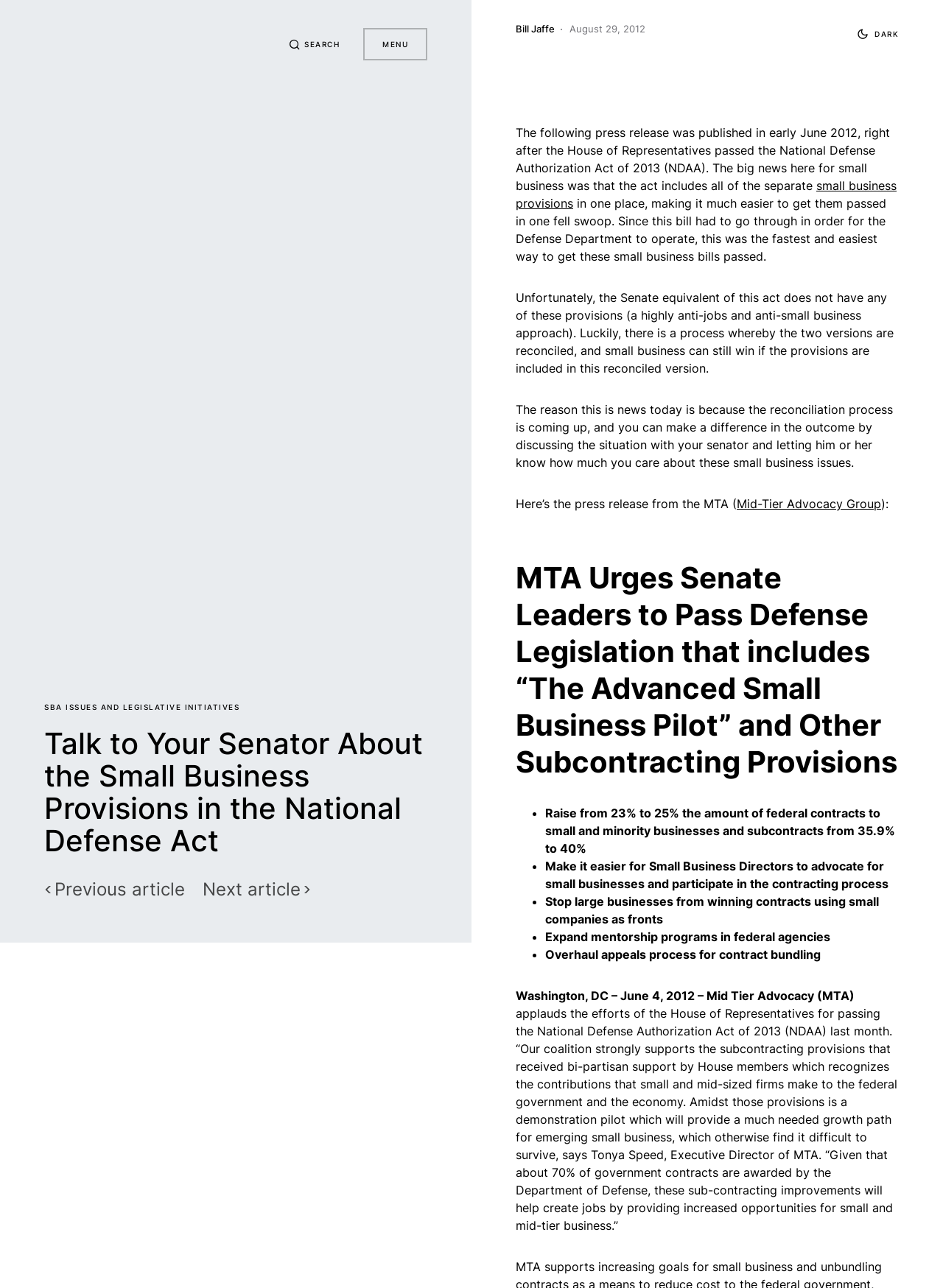Can you locate the main headline on this webpage and provide its text content?

Talk to Your Senator About the Small Business Provisions in the National Defense Act